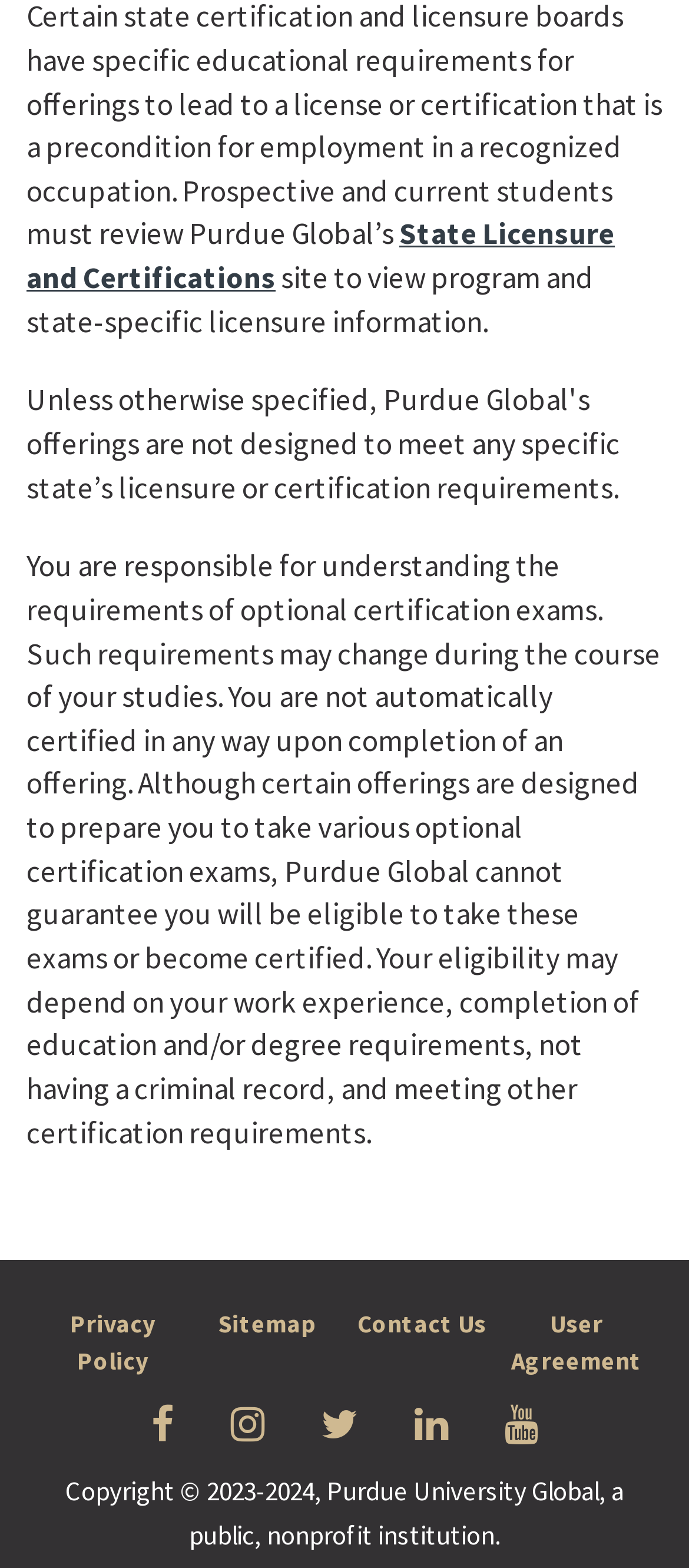Show the bounding box coordinates for the element that needs to be clicked to execute the following instruction: "Read Privacy Policy". Provide the coordinates in the form of four float numbers between 0 and 1, i.e., [left, top, right, bottom].

[0.102, 0.834, 0.225, 0.877]